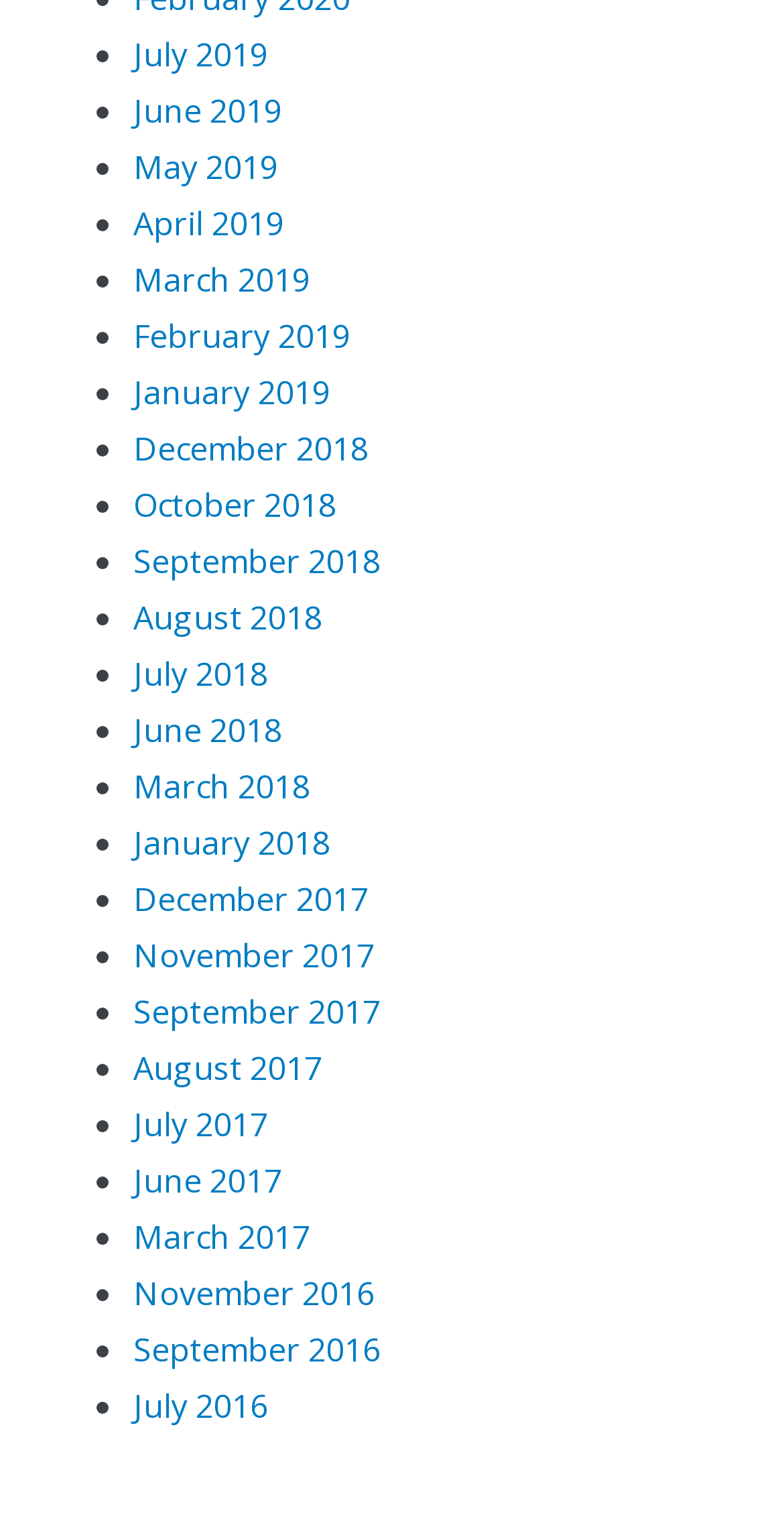Determine the bounding box coordinates of the clickable area required to perform the following instruction: "View July 2016". The coordinates should be represented as four float numbers between 0 and 1: [left, top, right, bottom].

[0.17, 0.914, 0.342, 0.943]